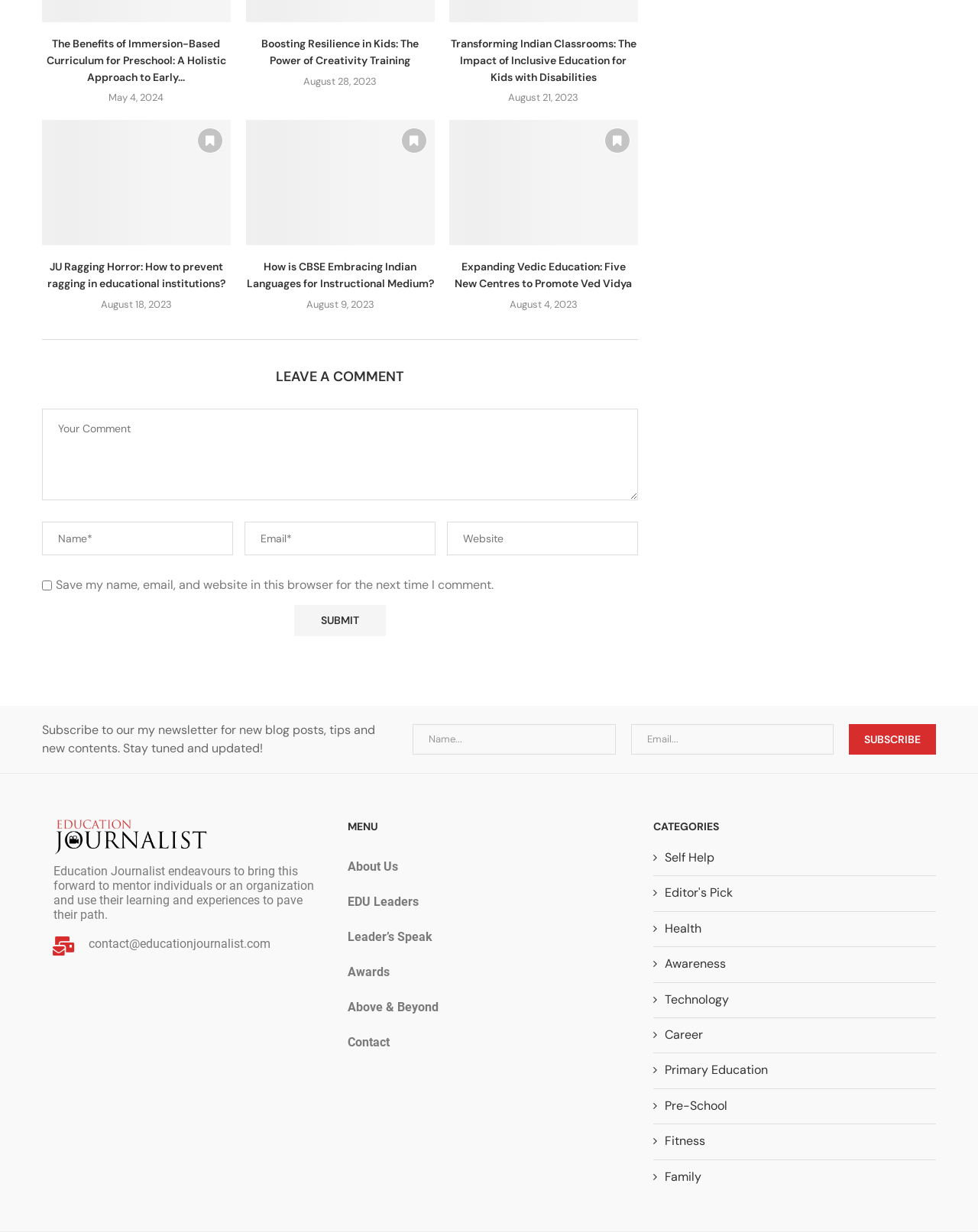Please identify the coordinates of the bounding box for the clickable region that will accomplish this instruction: "Leave a comment".

[0.043, 0.332, 0.652, 0.406]